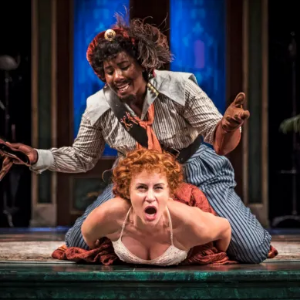What is notable about this production of 'The Taming of the Shrew'?
Can you provide a detailed and comprehensive answer to the question?

According to the caption, this production of 'The Taming of the Shrew' has been noted for its stunning visuals and fresh interpretation of Shakespeare's classic play, which is evident in the dynamic and intense moment captured in the image.